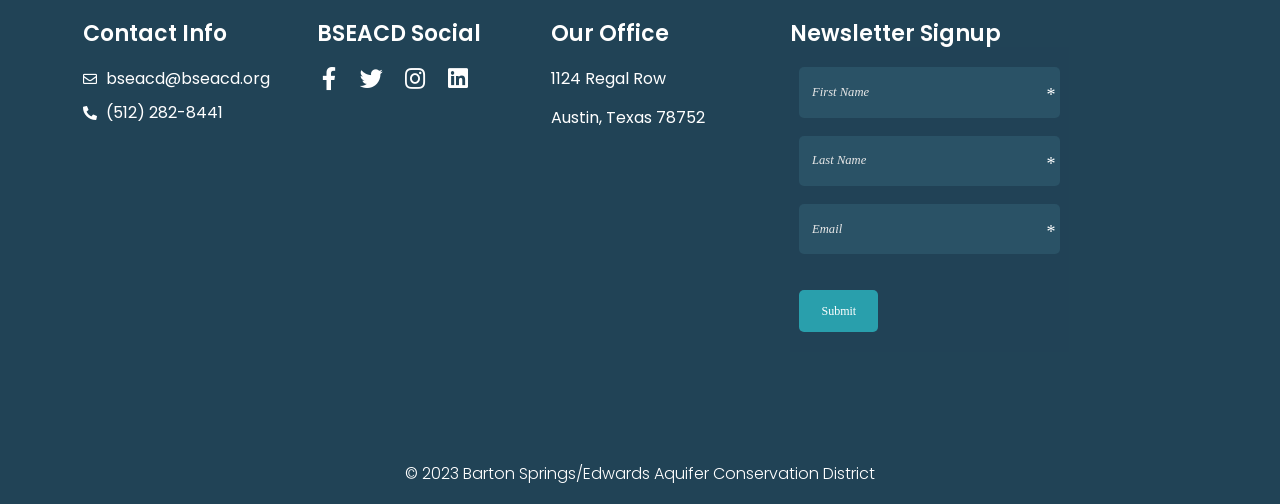Find the bounding box coordinates of the element you need to click on to perform this action: 'Email the contact'. The coordinates should be represented by four float values between 0 and 1, in the format [left, top, right, bottom].

[0.065, 0.133, 0.211, 0.181]